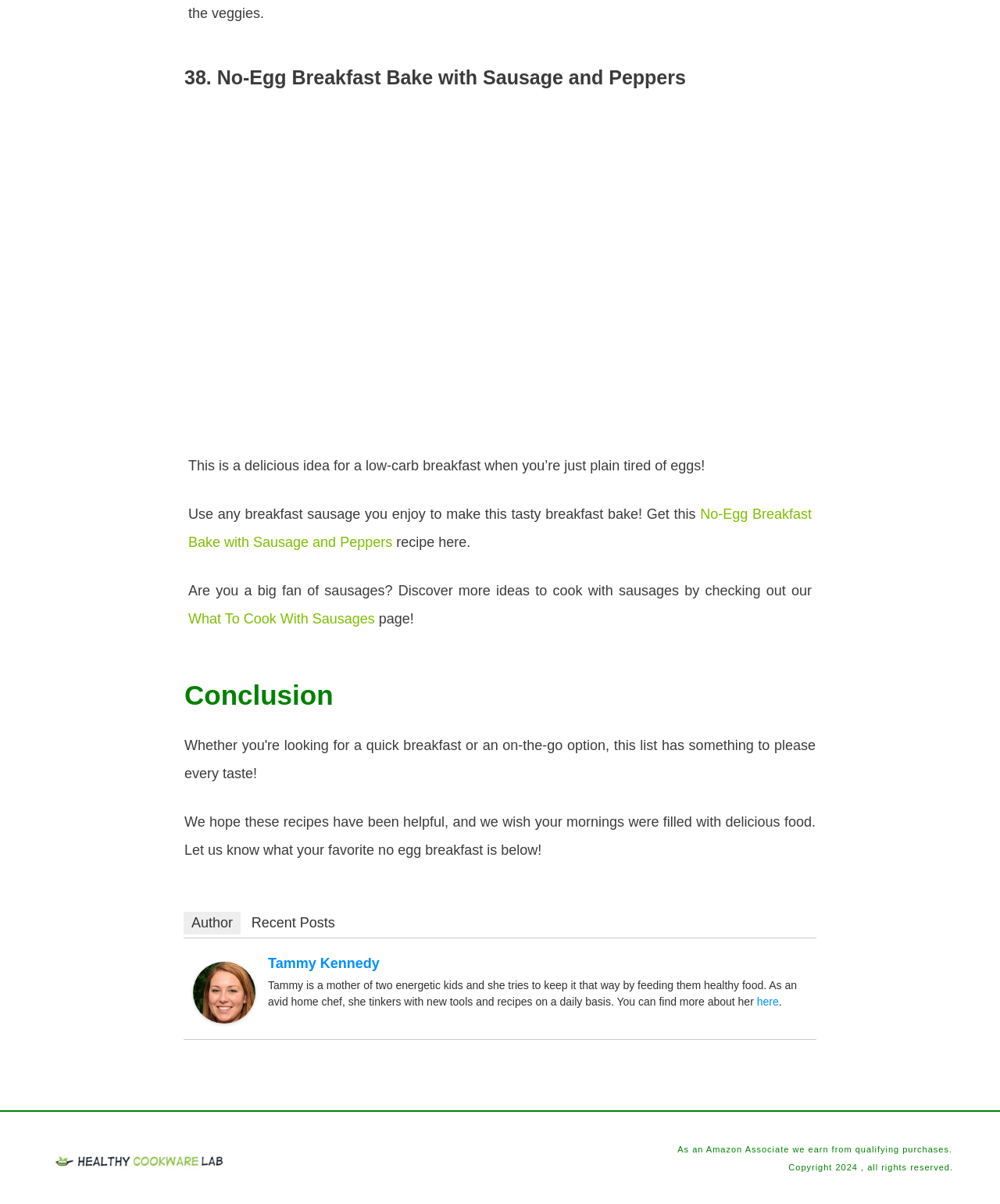Please identify the bounding box coordinates of the element I should click to complete this instruction: 'View recent posts'. The coordinates should be given as four float numbers between 0 and 1, like this: [left, top, right, bottom].

[0.243, 0.757, 0.343, 0.776]